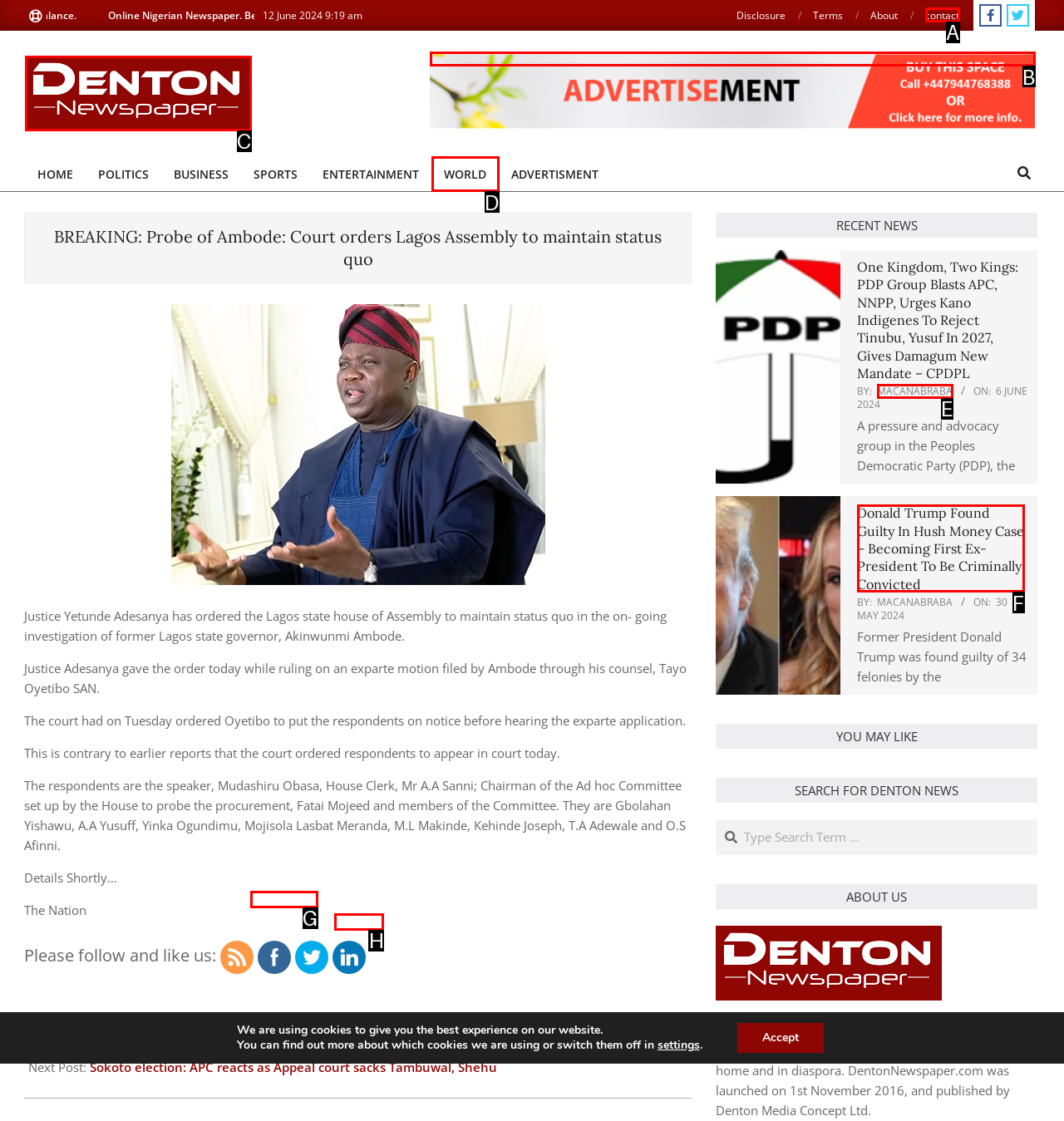Choose the HTML element that corresponds to the description: alt="Share" title="Share"
Provide the answer by selecting the letter from the given choices.

H